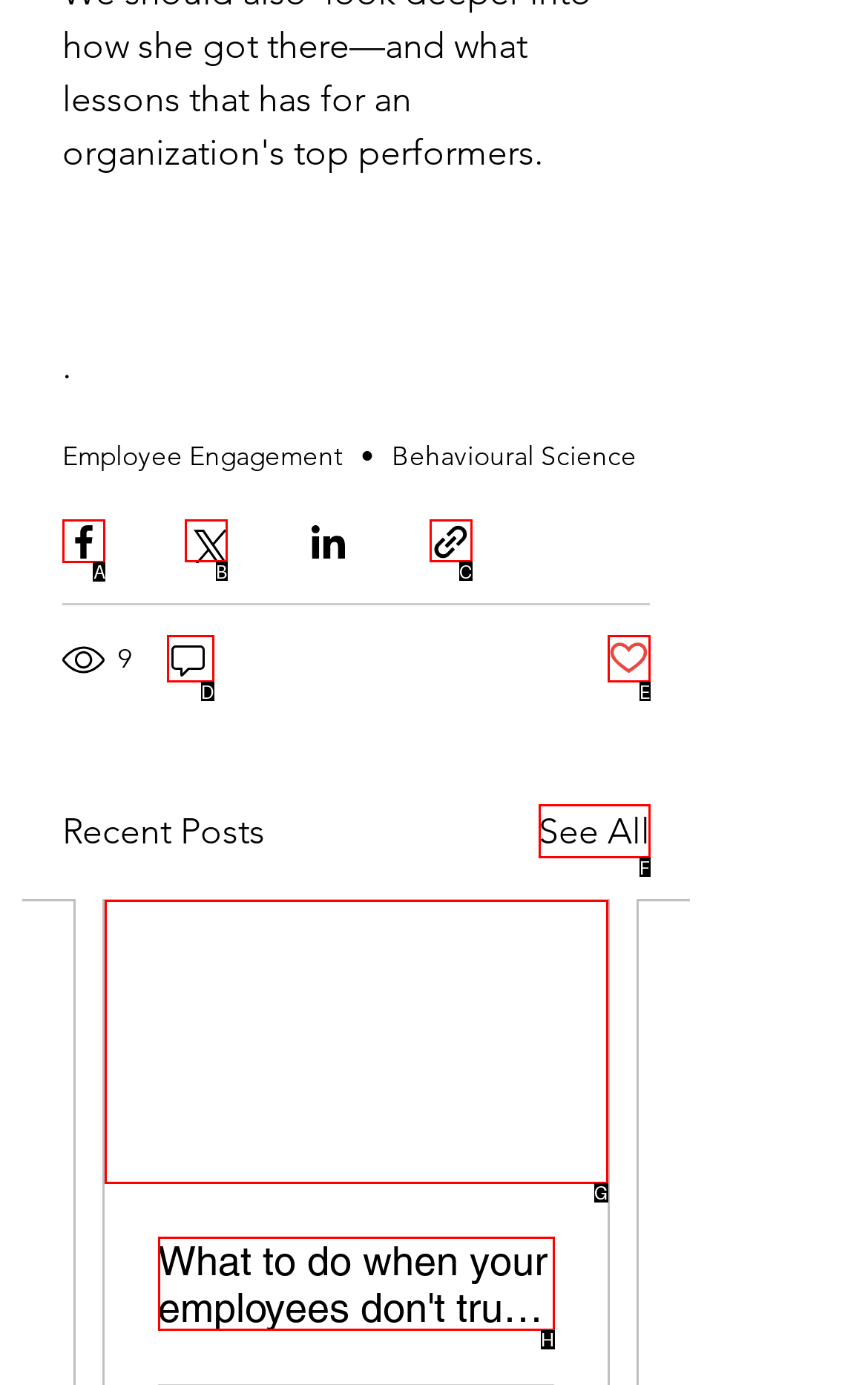Which option should be clicked to complete this task: Share via Facebook
Reply with the letter of the correct choice from the given choices.

A